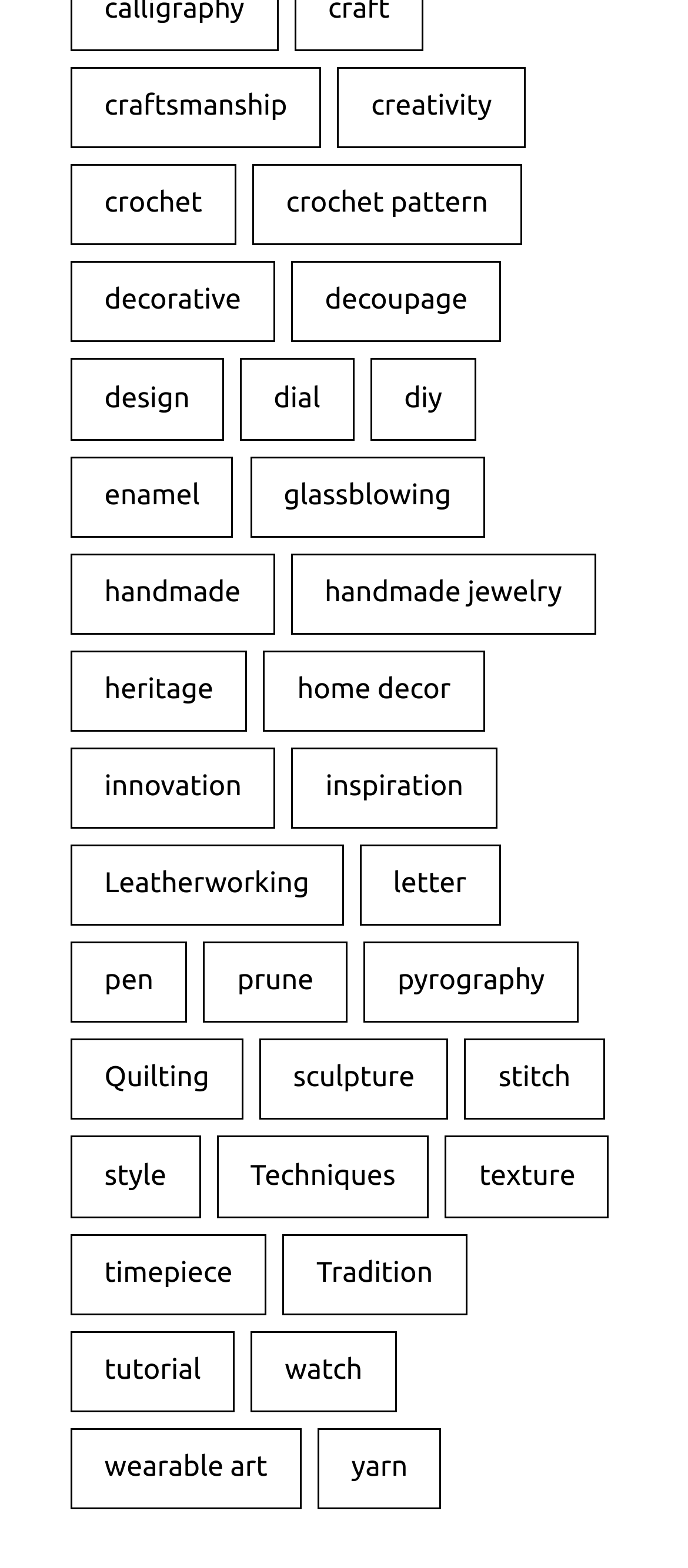Determine the bounding box coordinates of the clickable area required to perform the following instruction: "Read about wearable art". The coordinates should be represented as four float numbers between 0 and 1: [left, top, right, bottom].

[0.103, 0.911, 0.438, 0.962]